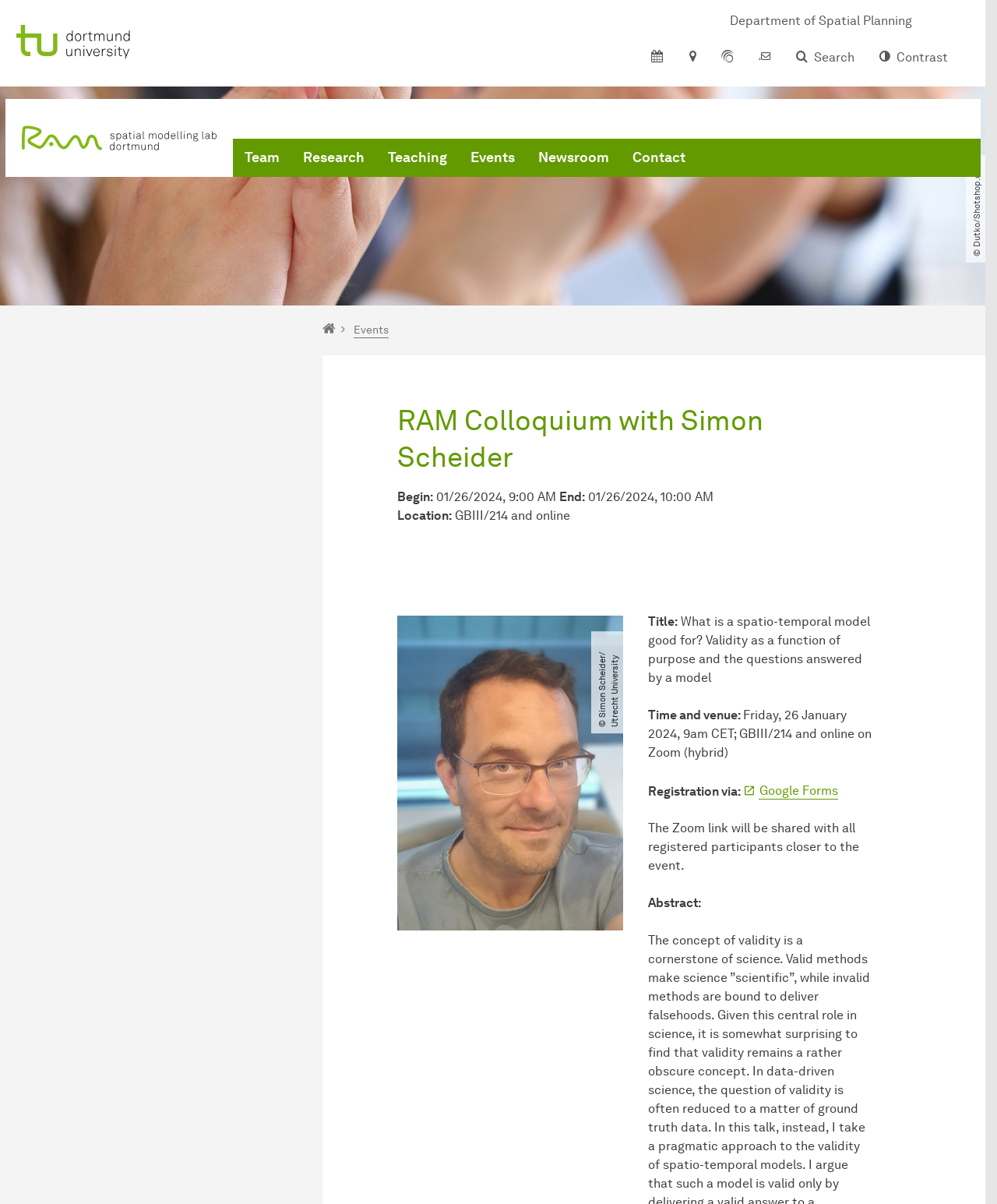Please locate the bounding box coordinates of the element that needs to be clicked to achieve the following instruction: "Go to the home page". The coordinates should be four float numbers between 0 and 1, i.e., [left, top, right, bottom].

[0.016, 0.02, 0.212, 0.049]